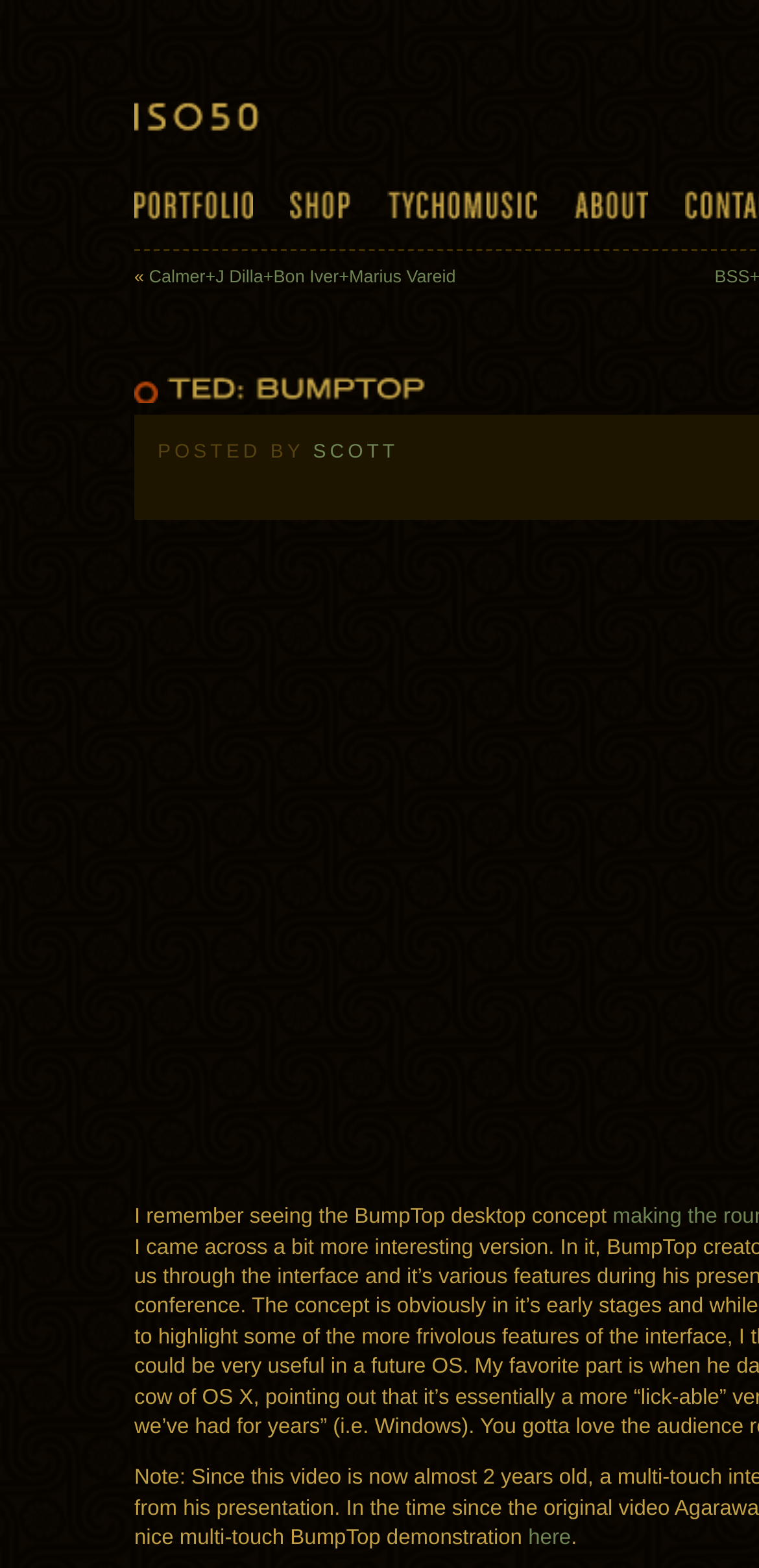What is the name of the blog?
Please use the visual content to give a single word or phrase answer.

ISO50 Blog